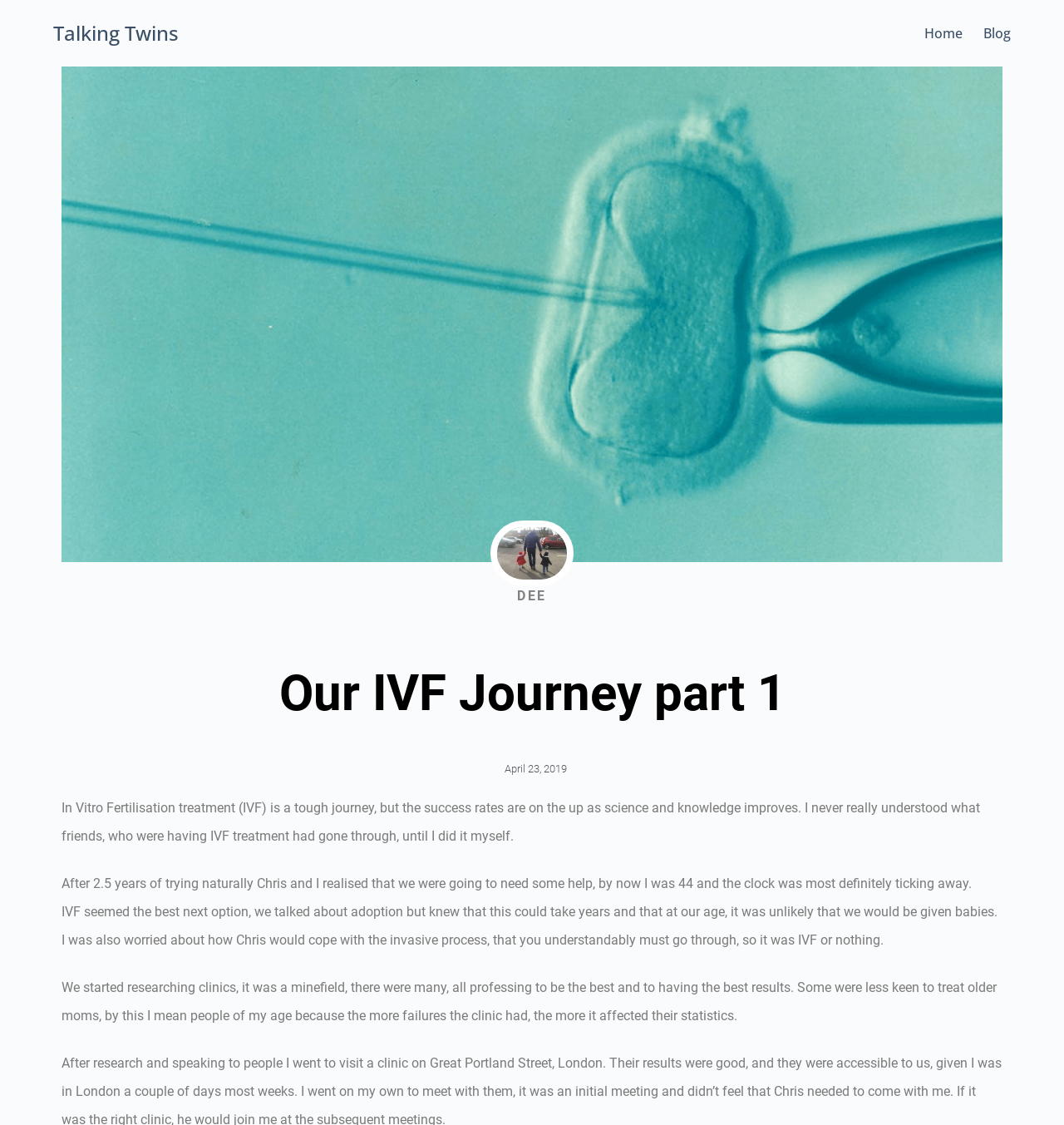How old was the author when they started IVF?
Please use the visual content to give a single word or phrase answer.

44